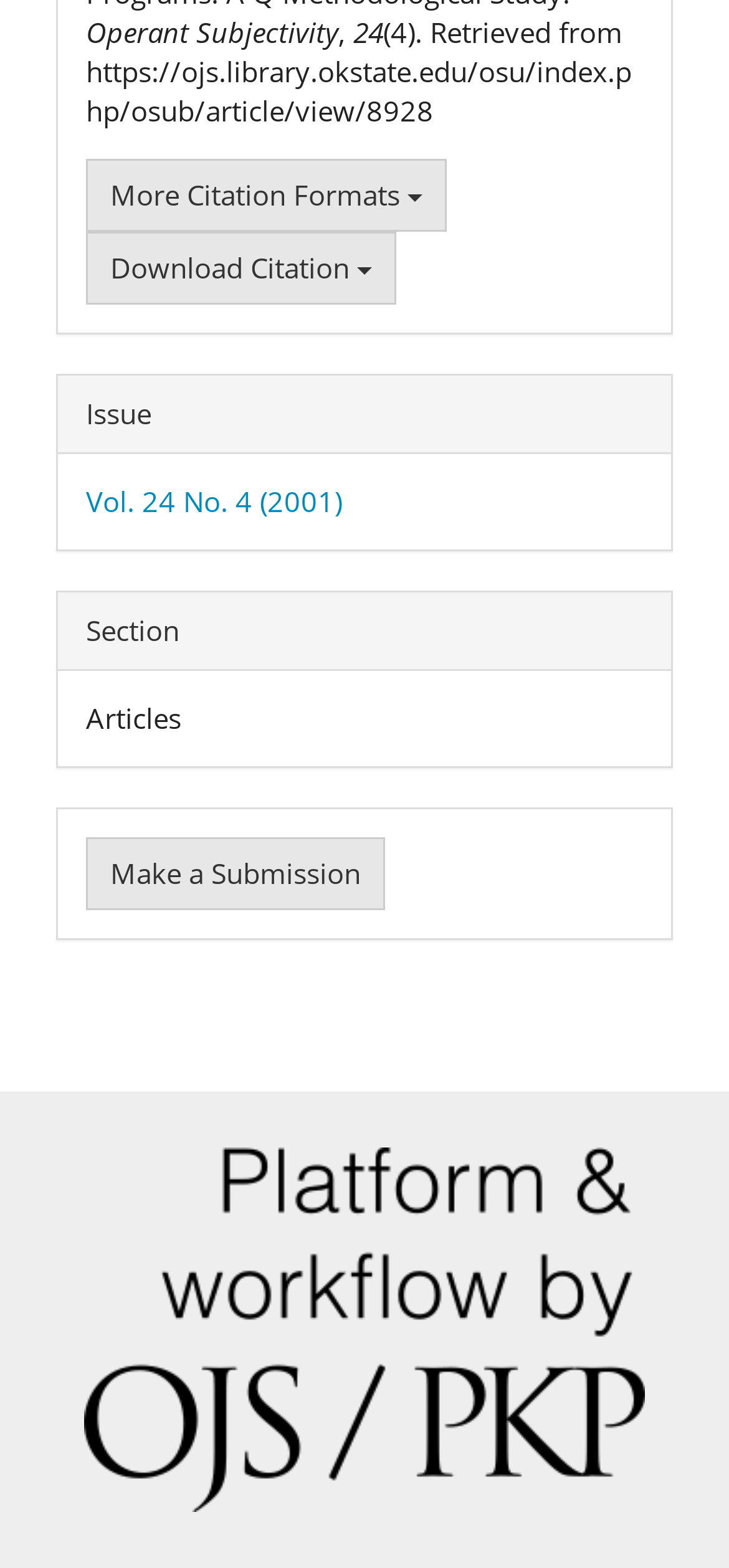What is the title of the article?
Look at the image and respond with a one-word or short phrase answer.

Operant Subjectivity